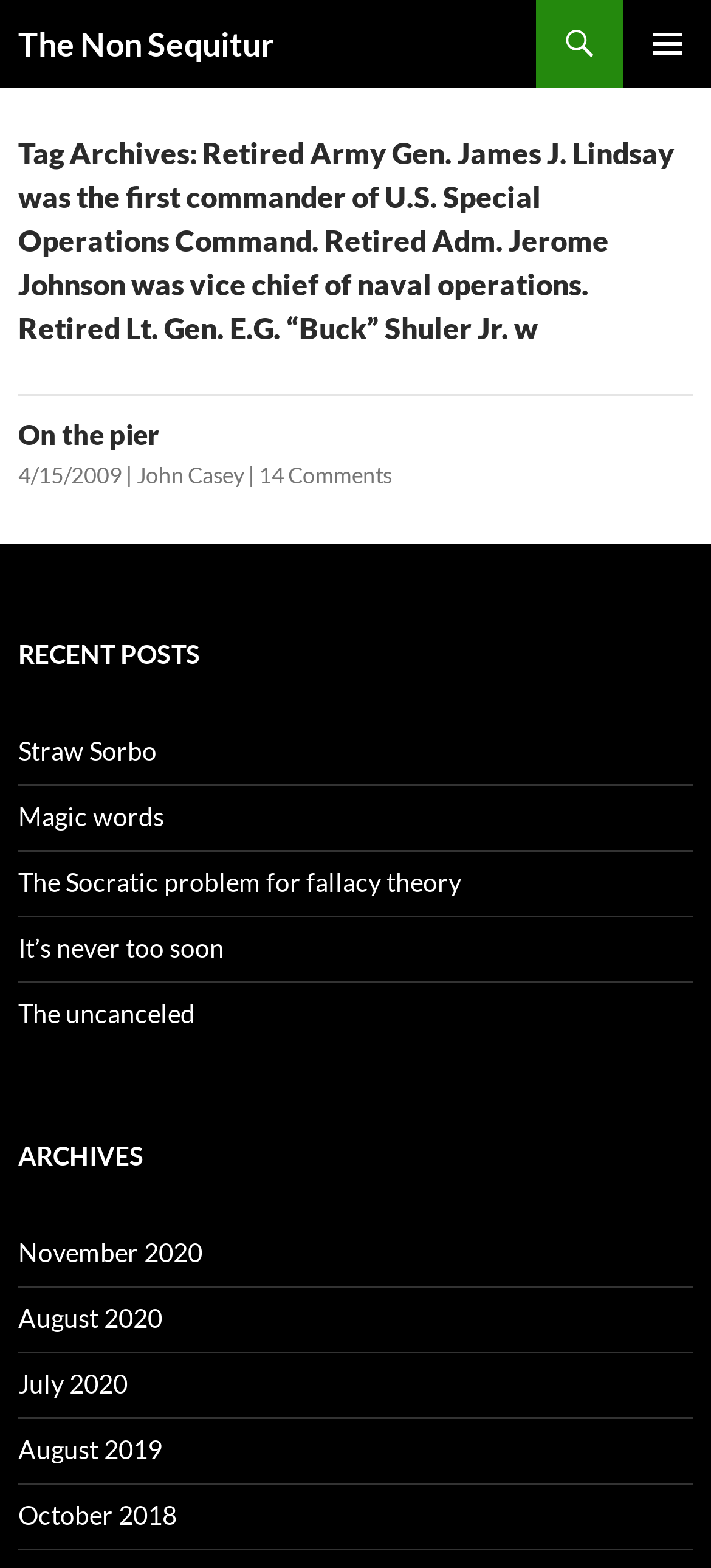What is the name of the first commander of U.S. Special Operations Command?
Based on the image content, provide your answer in one word or a short phrase.

Retired Army Gen. James J. Lindsay